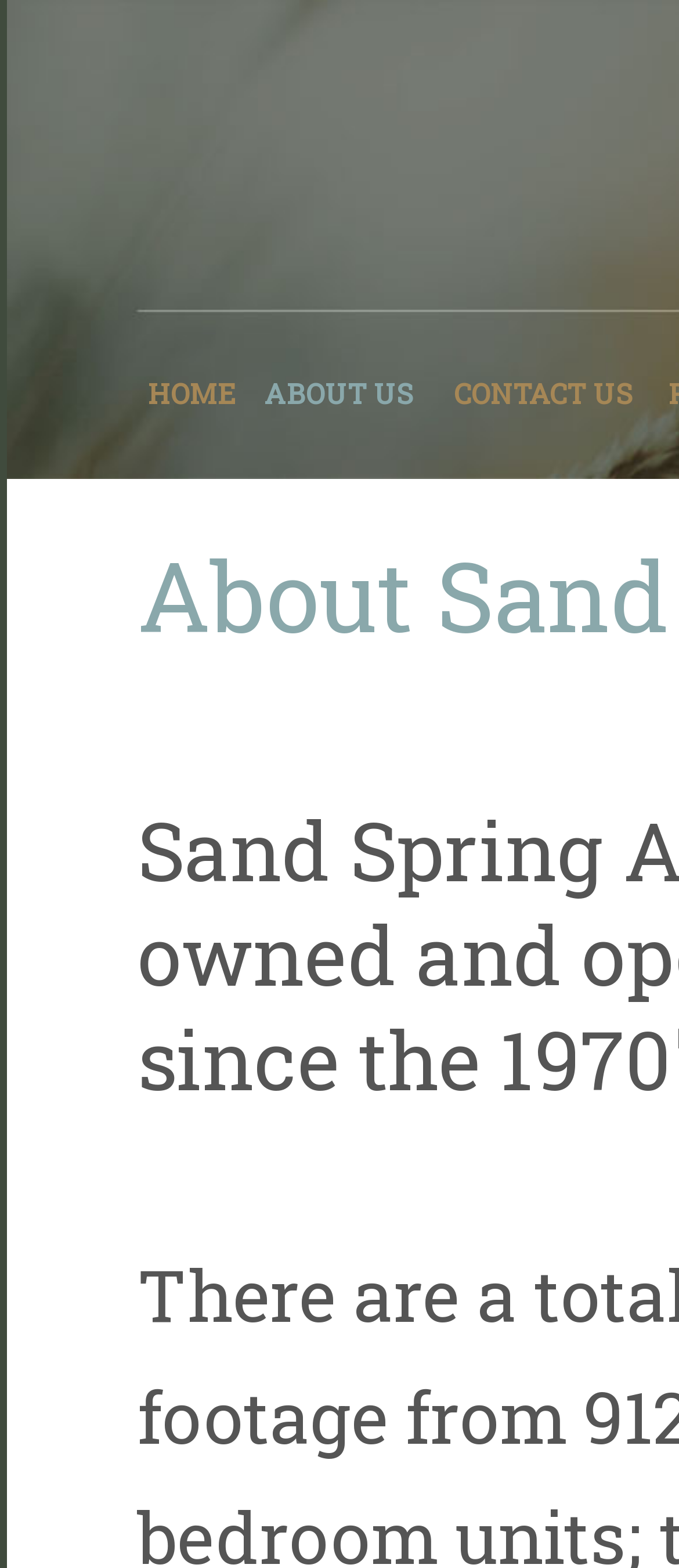From the image, can you give a detailed response to the question below:
What is the relative position of 'ABOUT US' and 'CONTACT US'?

By comparing the x1 and x2 coordinates of the bounding boxes, I found that 'ABOUT US' has a smaller x2 value than 'CONTACT US', indicating that 'ABOUT US' is to the left of 'CONTACT US'.